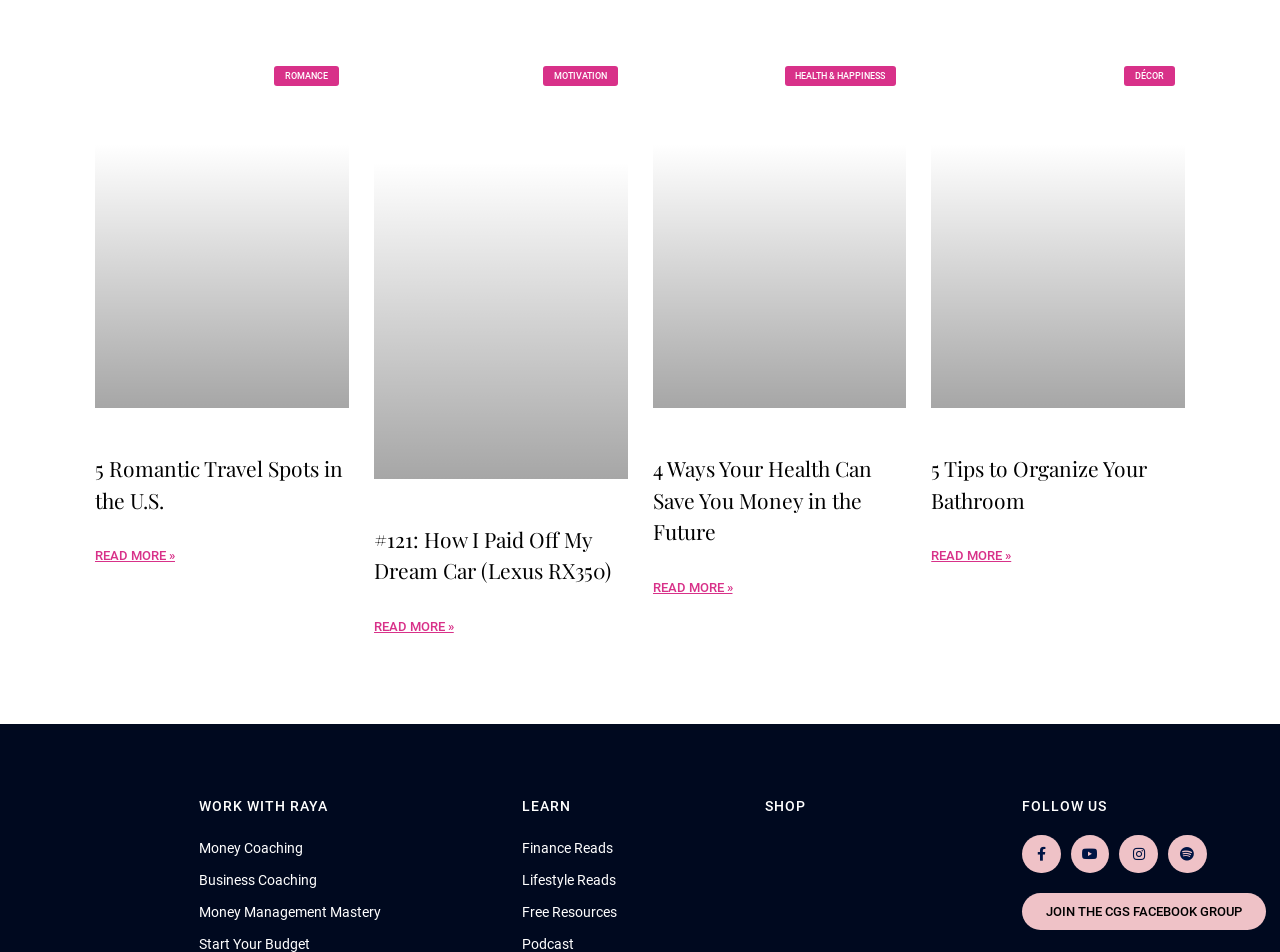How many social media platforms are linked on this webpage?
Answer the question with a single word or phrase derived from the image.

4